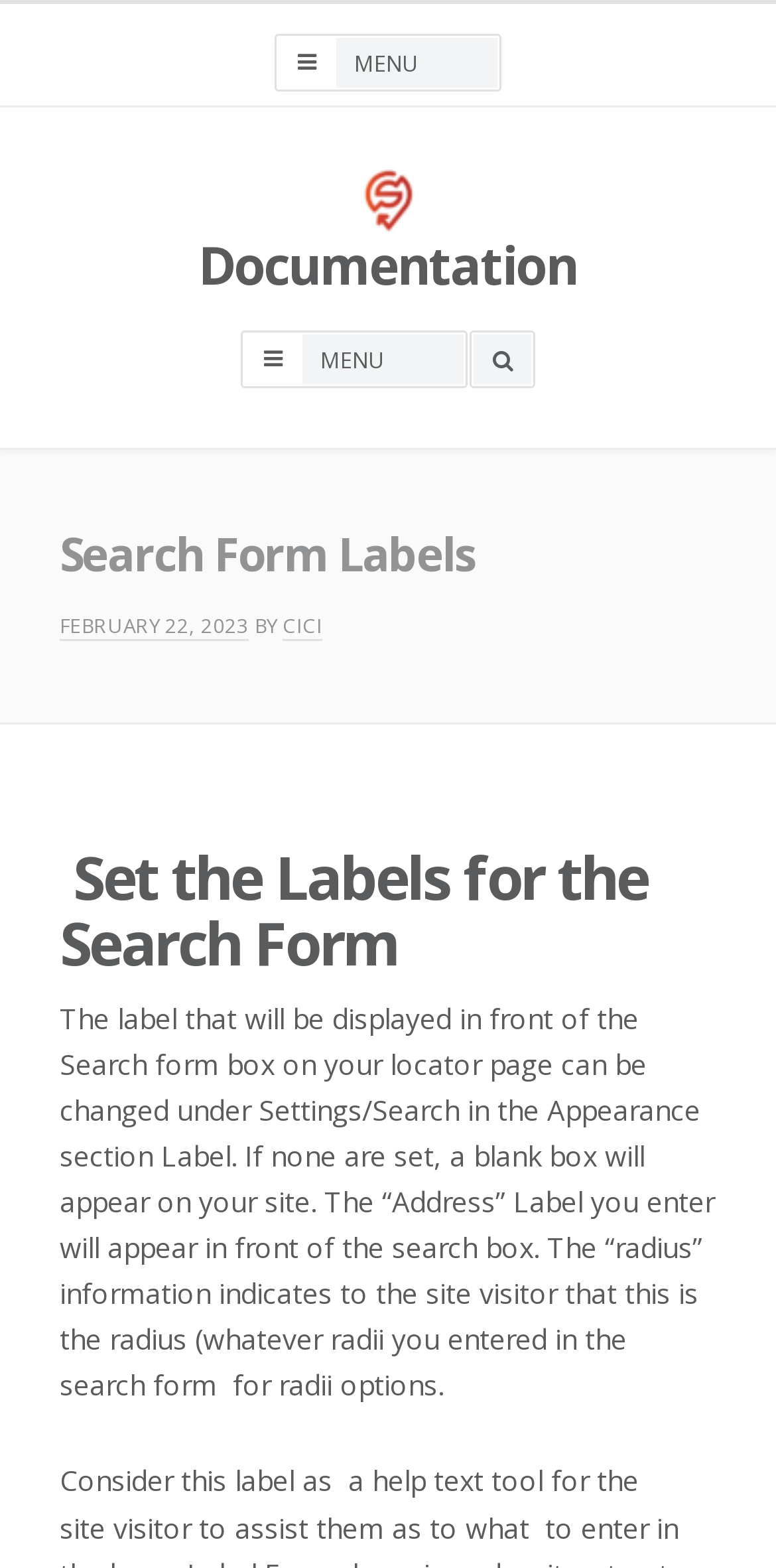What will appear on the site if no label is set?
Answer the question with a single word or phrase, referring to the image.

A blank box